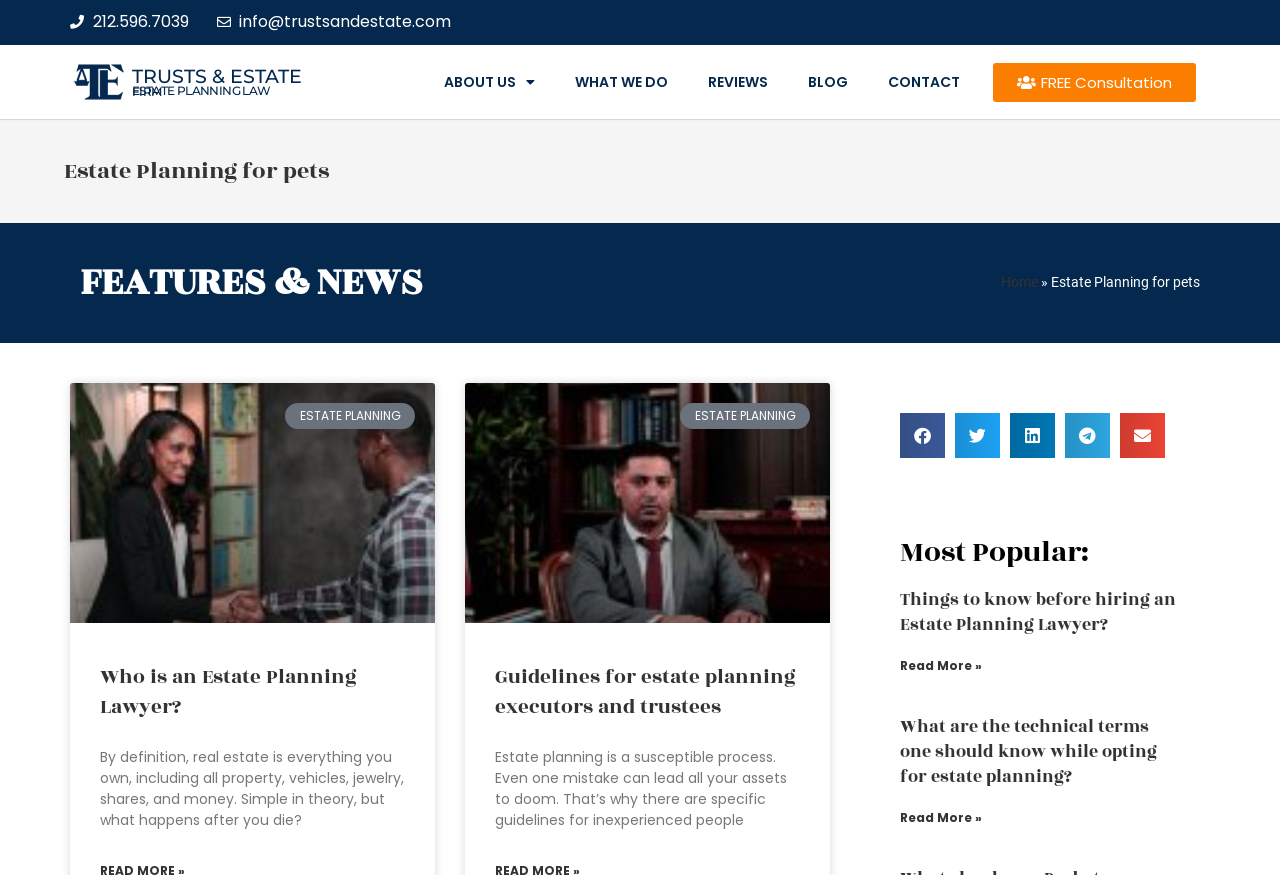Identify the bounding box coordinates of the section to be clicked to complete the task described by the following instruction: "Click the 'Who is an Estate Planning Lawyer?' link". The coordinates should be four float numbers between 0 and 1, formatted as [left, top, right, bottom].

[0.078, 0.757, 0.279, 0.825]